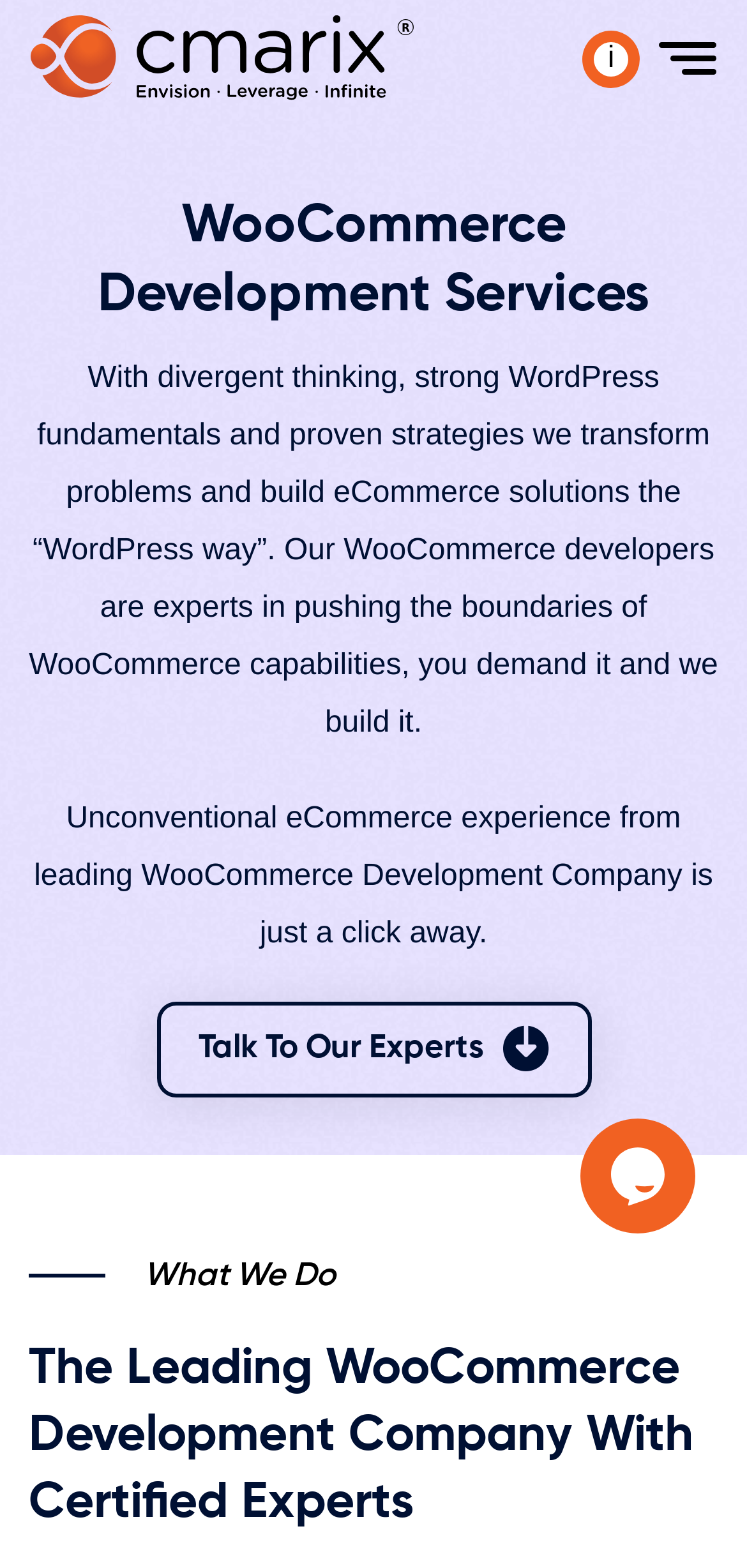What is the company name?
Please answer the question with a detailed response using the information from the screenshot.

The company name is CMARIX, which is mentioned as a link and an image at the top of the webpage, indicating that it is the company's website.